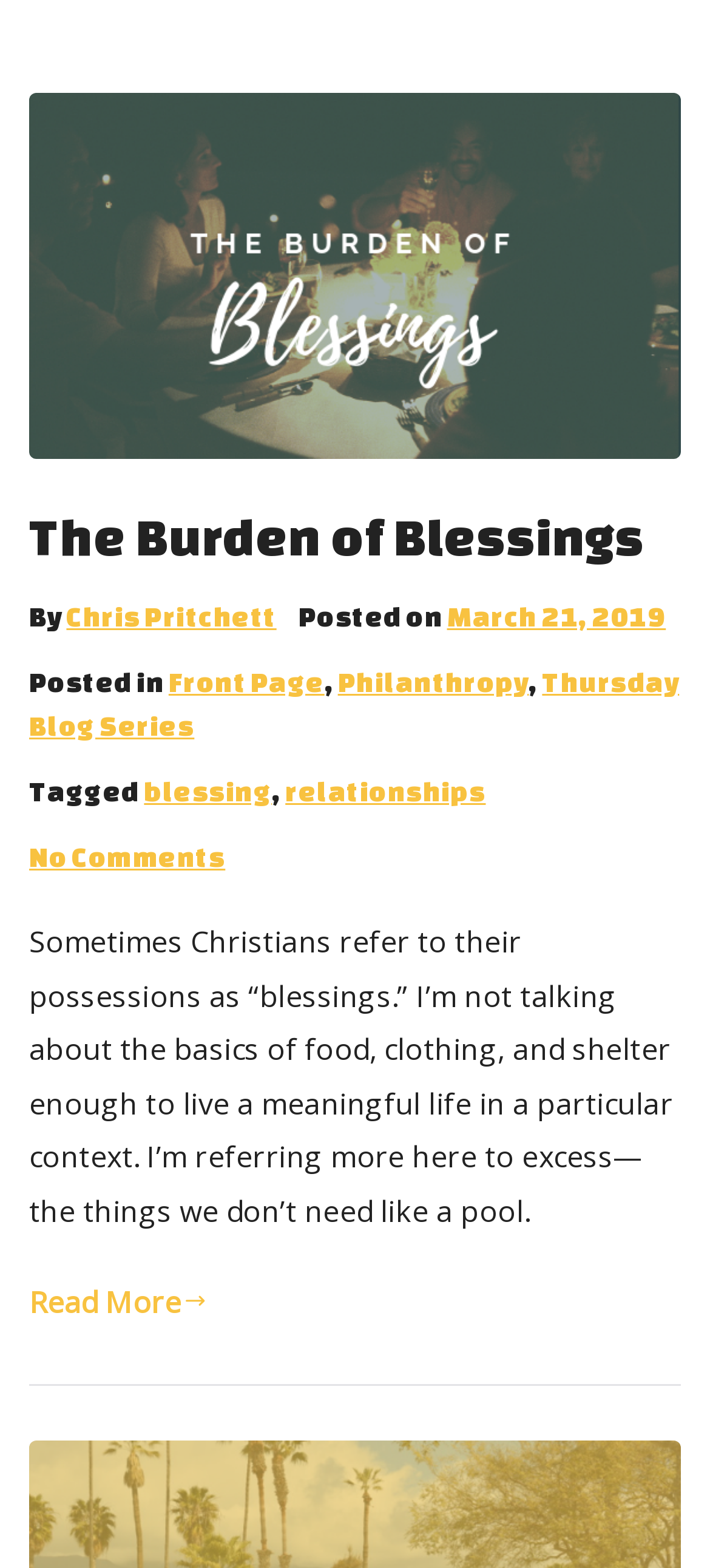Give the bounding box coordinates for the element described as: "March 21, 2019April 16, 2019".

[0.629, 0.383, 0.938, 0.403]